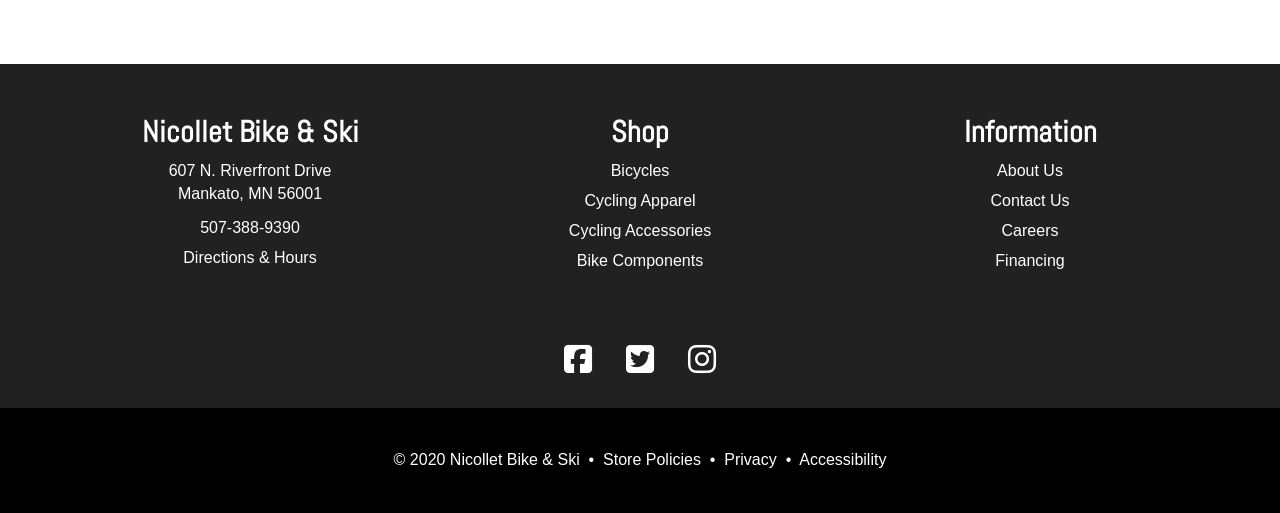Provide a brief response in the form of a single word or phrase:
What types of products can you find in the shop?

Bicycles, Cycling Apparel, Cycling Accessories, Bike Components